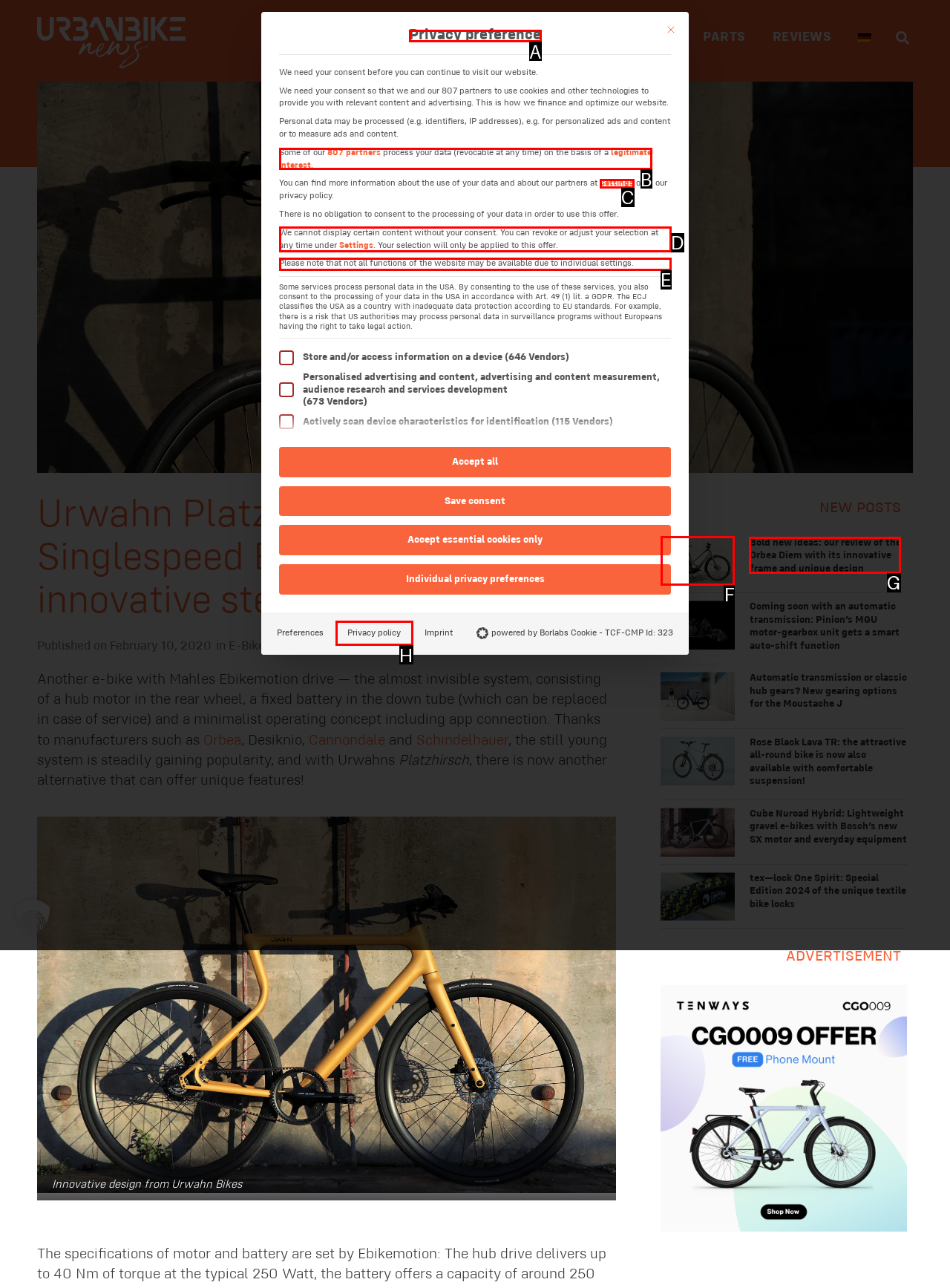Indicate the letter of the UI element that should be clicked to accomplish the task: Click on Bold new ideas: our review of the Orbea Diem with its innovative frame and unique design. Answer with the letter only.

G